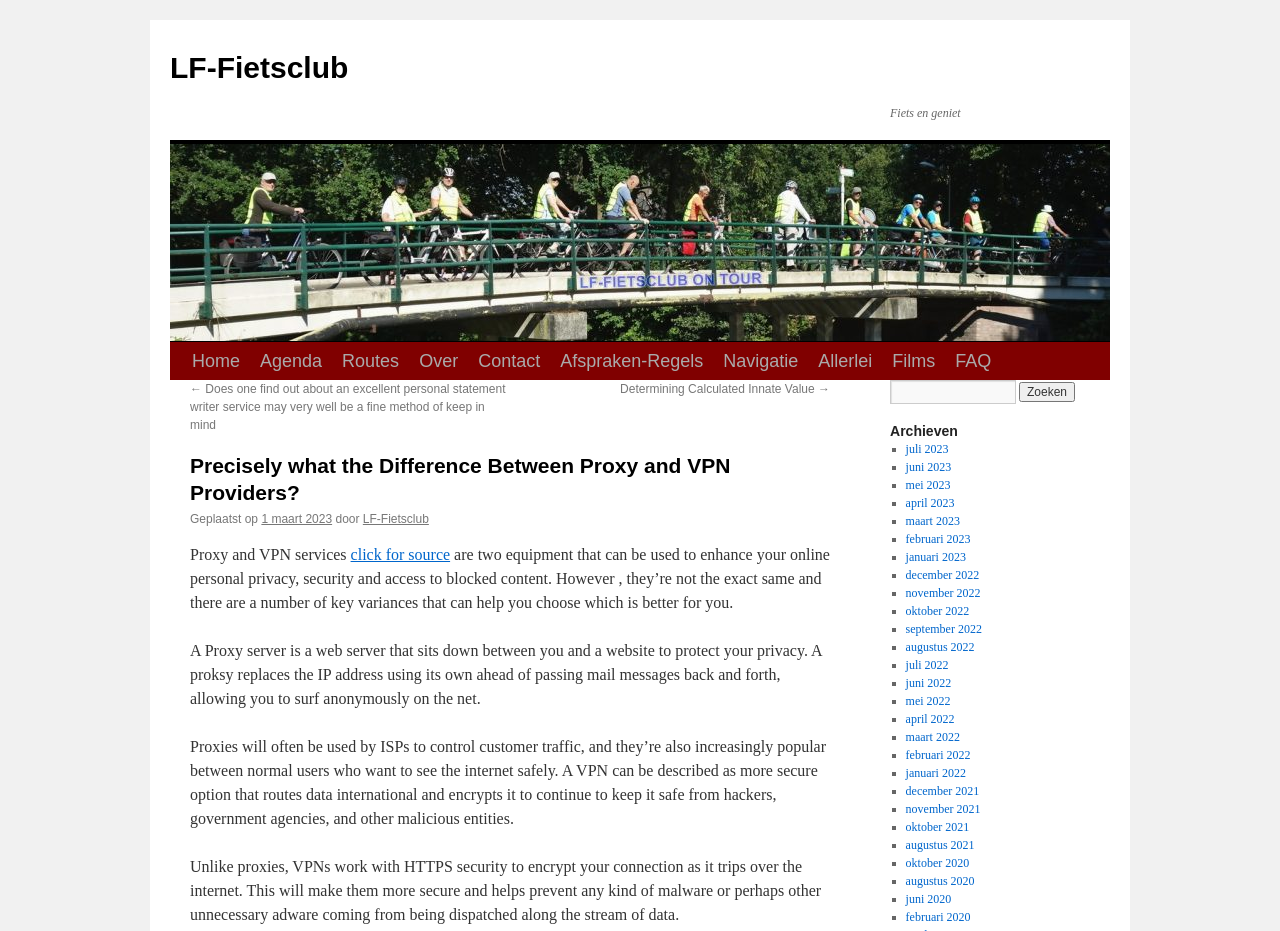Determine the bounding box coordinates of the clickable region to carry out the instruction: "Click the 'click for source' link".

[0.274, 0.586, 0.352, 0.604]